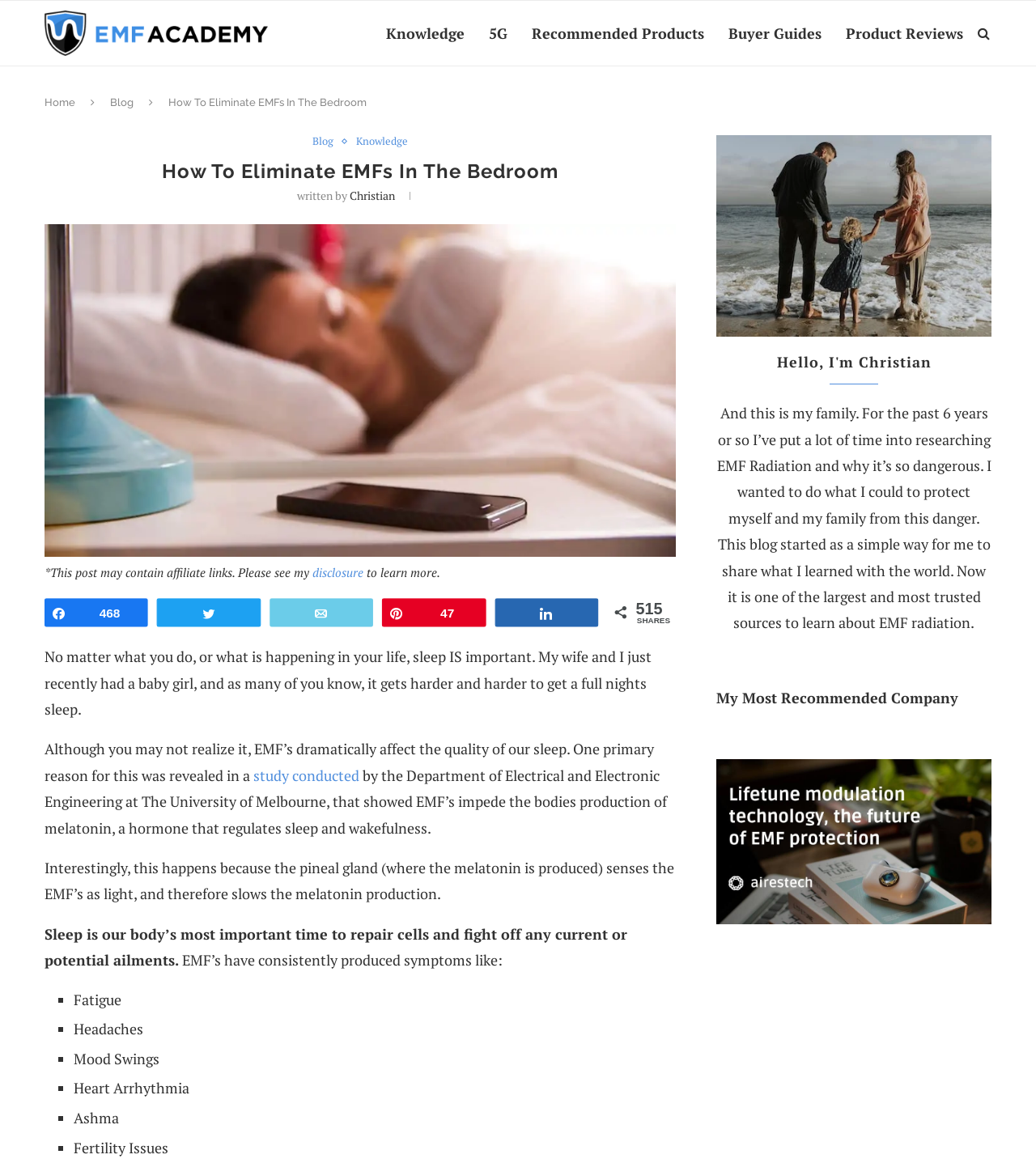What is the effect of EMFs on the body's production of melatonin?
Please describe in detail the information shown in the image to answer the question.

According to the text, EMFs impede the body's production of melatonin, a hormone that regulates sleep and wakefulness. This is mentioned in the paragraph that starts with 'Although you may not realize it, EMF’s dramatically affect the quality of our sleep'.